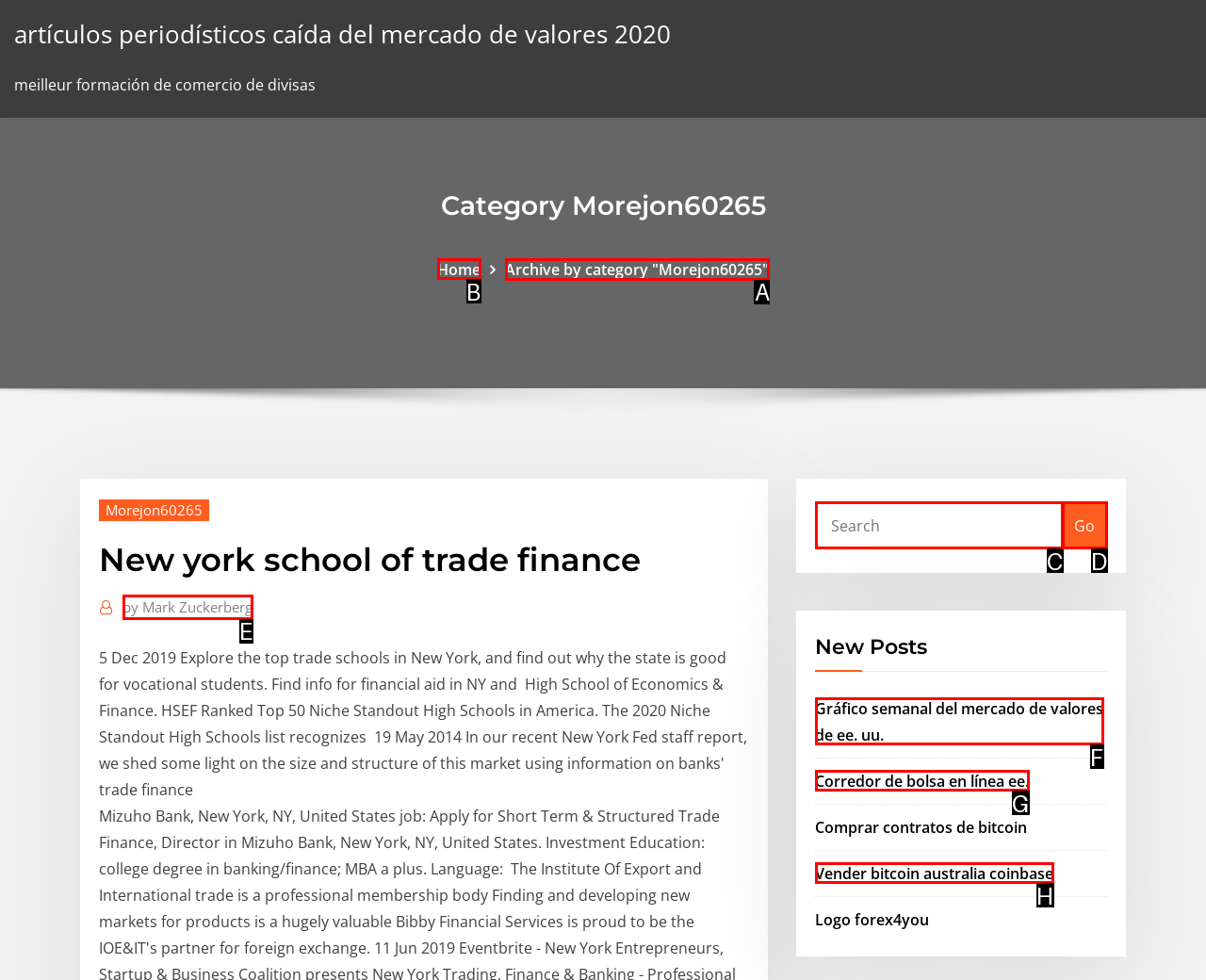From the given options, choose the one to complete the task: View archive by category Morejon60265
Indicate the letter of the correct option.

A